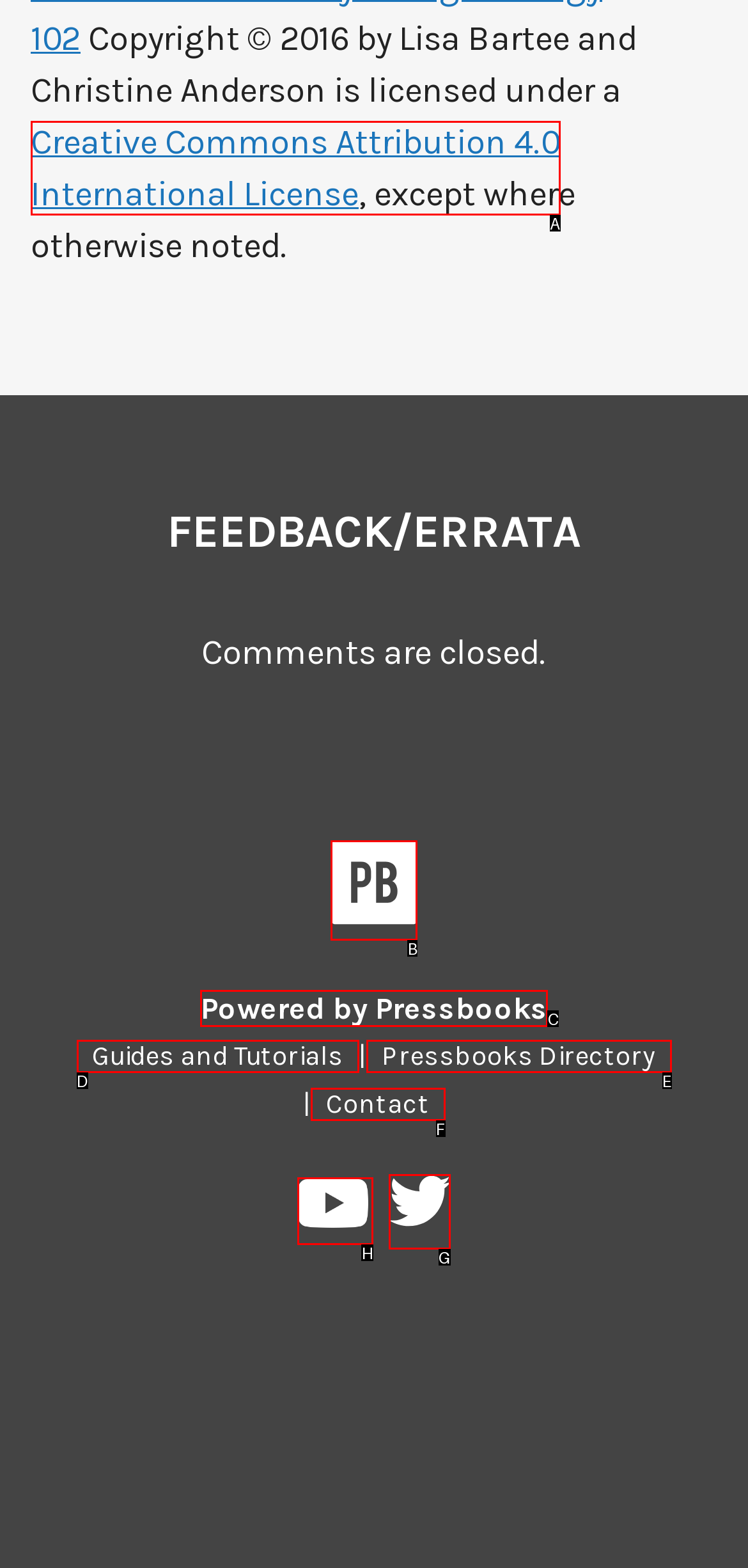Select the letter of the option that should be clicked to achieve the specified task: visit the Bălţi office. Respond with just the letter.

None